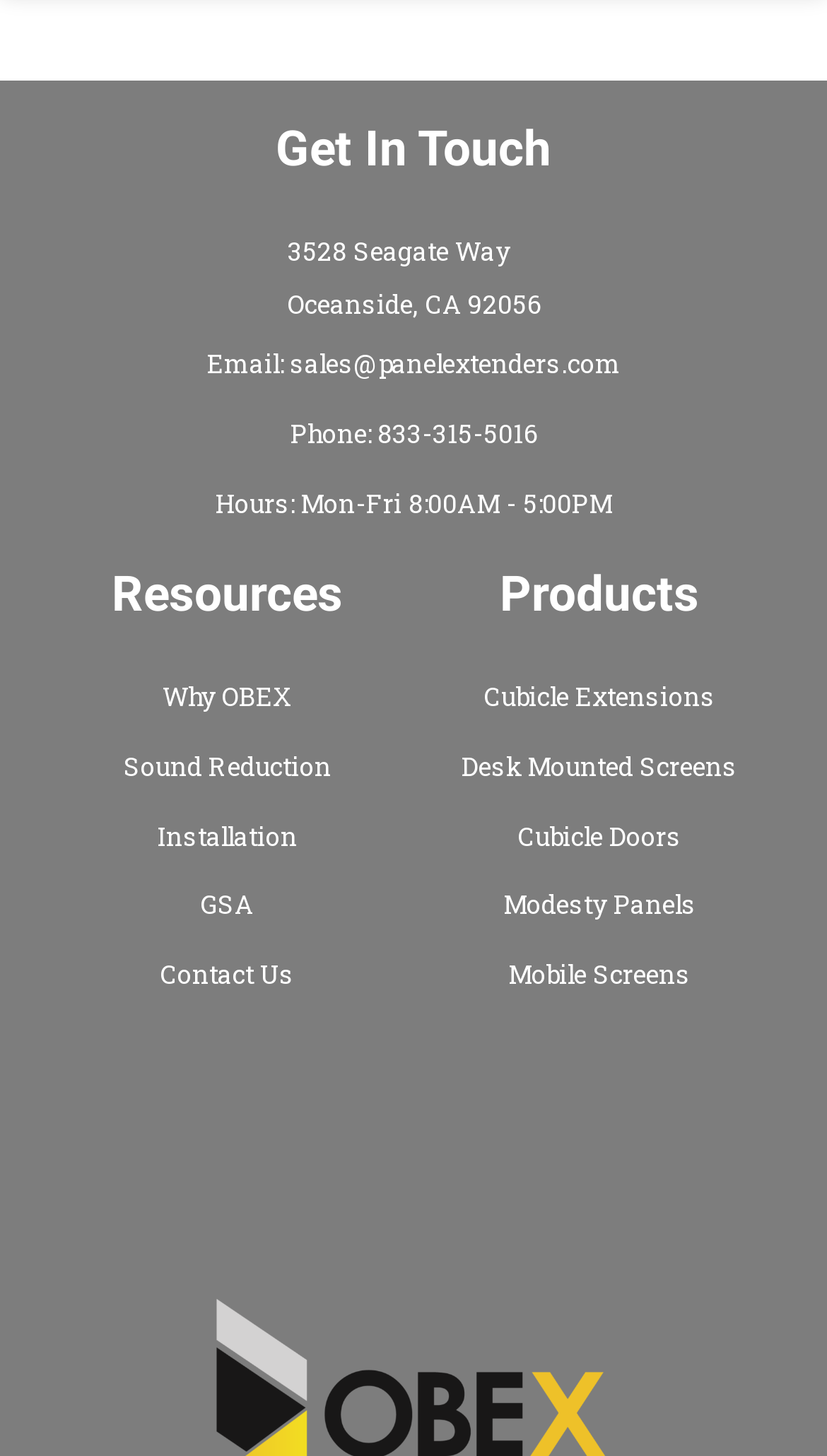Locate the bounding box coordinates of the clickable region necessary to complete the following instruction: "View properties". Provide the coordinates in the format of four float numbers between 0 and 1, i.e., [left, top, right, bottom].

None